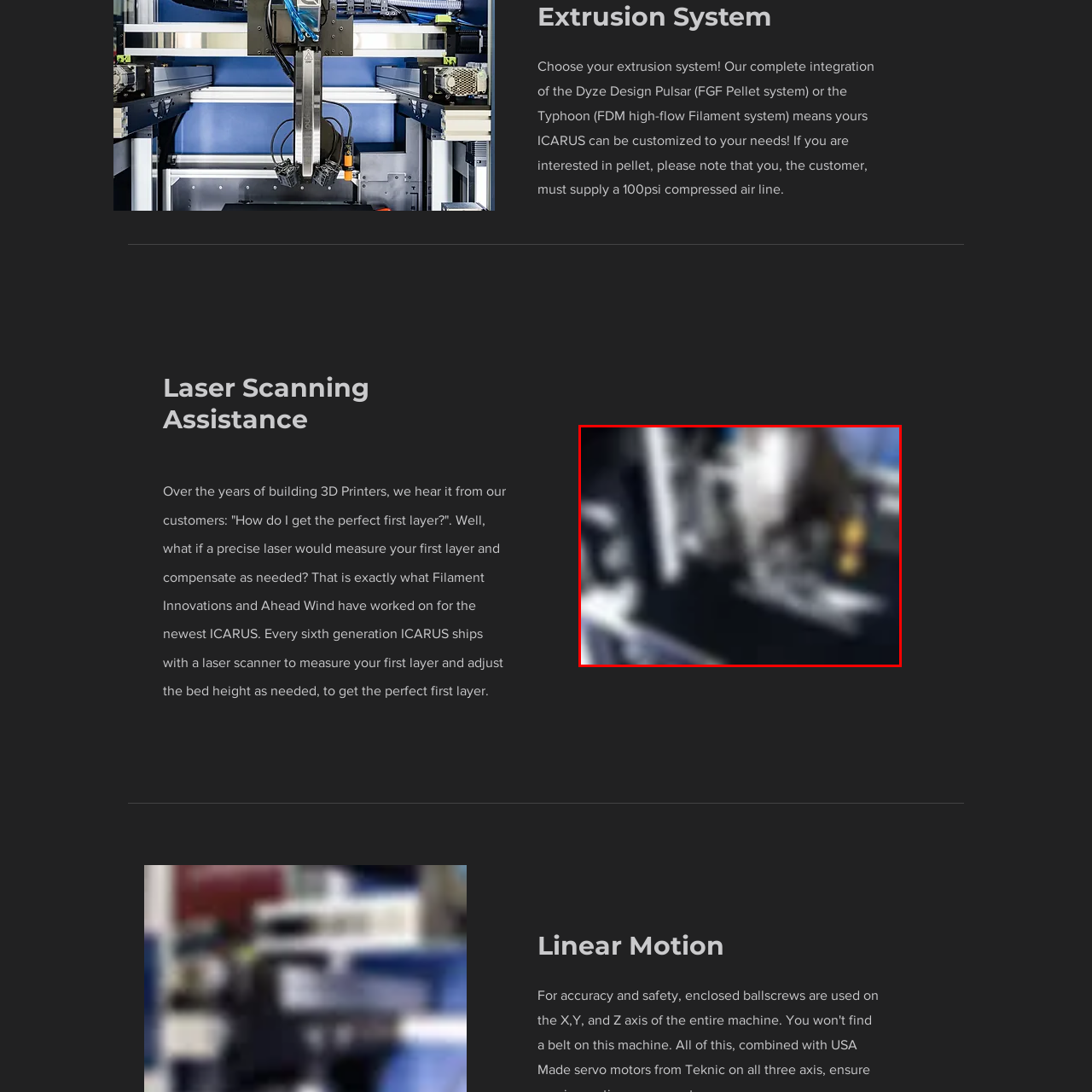Provide a thorough caption for the image that is surrounded by the red boundary.

The image showcases a high-tech 3D printing setup featuring the Dyze Design Pulsar extrusion system. This advanced machinery exemplifies the integration of cutting-edge technology in 3D printing, designed to meet diverse customer needs. Visible in the image are components of the Pulsar system, hinting at its capabilities for processing various materials such as pellets and high-flow filaments. The setup likely includes elements for fine-tuning the extrusion process, ensuring precise and consistent output. The sleek, modern design emphasizes innovation and efficiency, making it suitable for creating complex 3D models. This illustration supports the notion of customization inherent in the ICARUS system, crucial for achieving optimal performance in today's varied 3D printing applications.